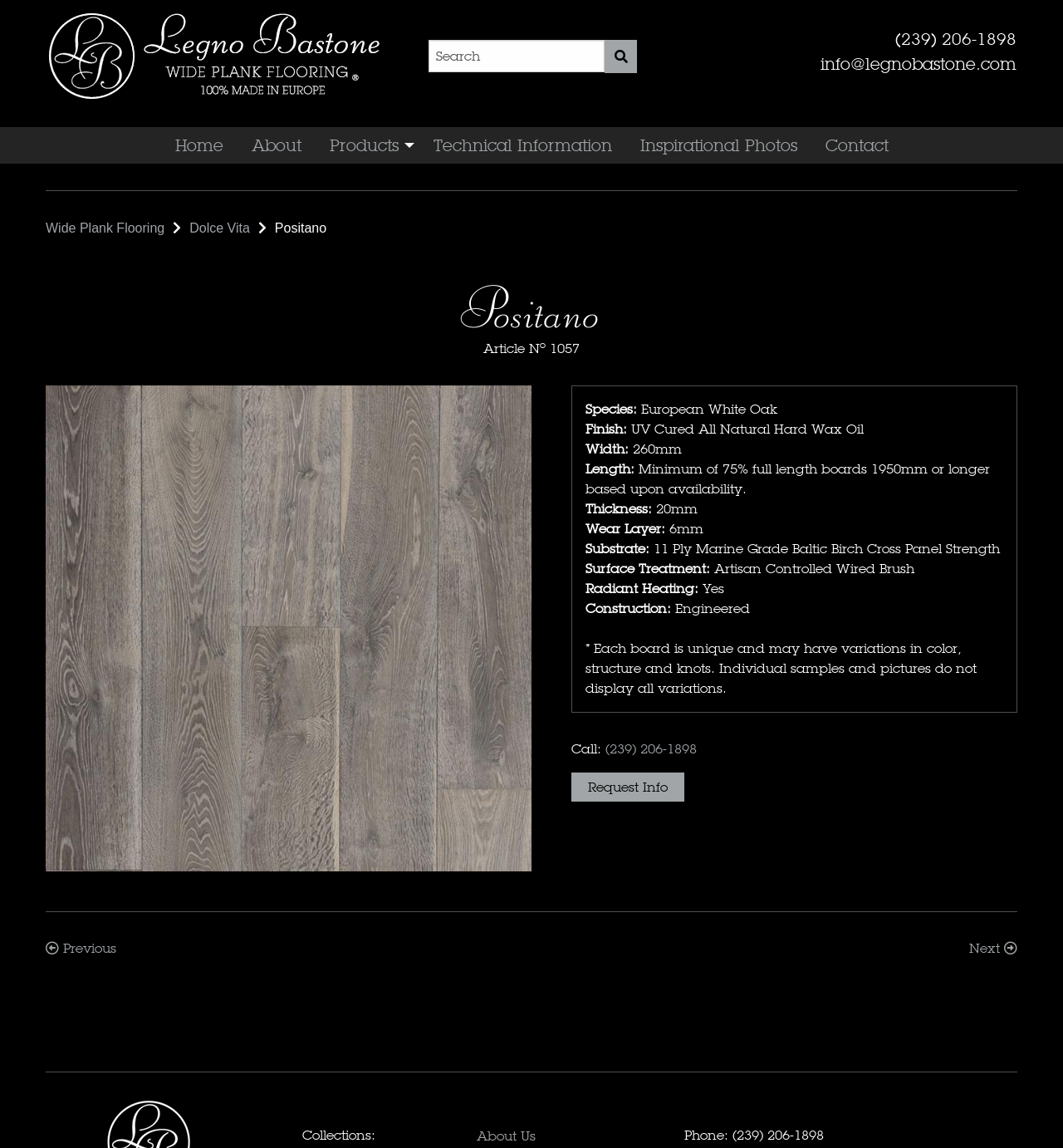Please determine the bounding box coordinates of the clickable area required to carry out the following instruction: "Request more information". The coordinates must be four float numbers between 0 and 1, represented as [left, top, right, bottom].

[0.538, 0.673, 0.644, 0.698]